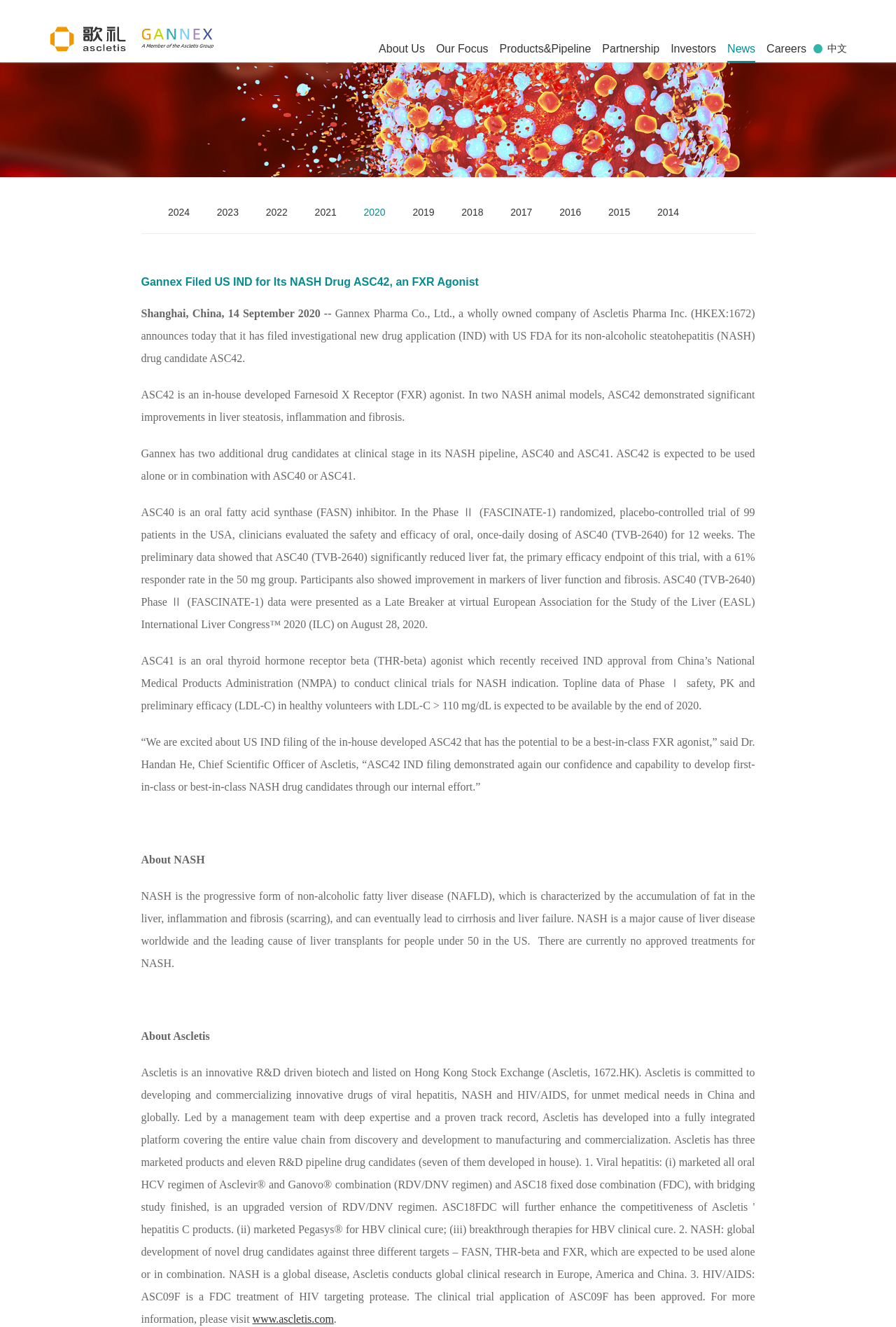What is the year of the news article?
Based on the visual content, answer with a single word or a brief phrase.

2020